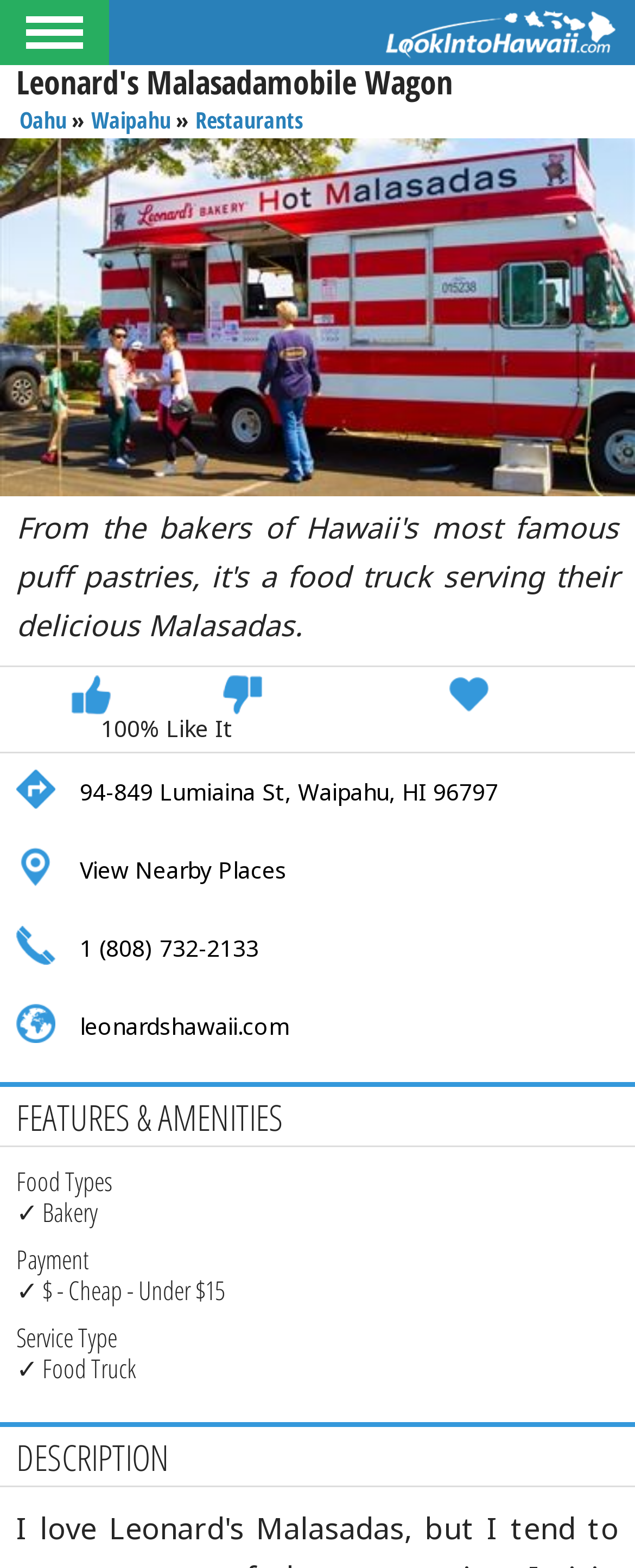What is the price range of the food at the truck?
Based on the visual content, answer with a single word or a brief phrase.

Under $15